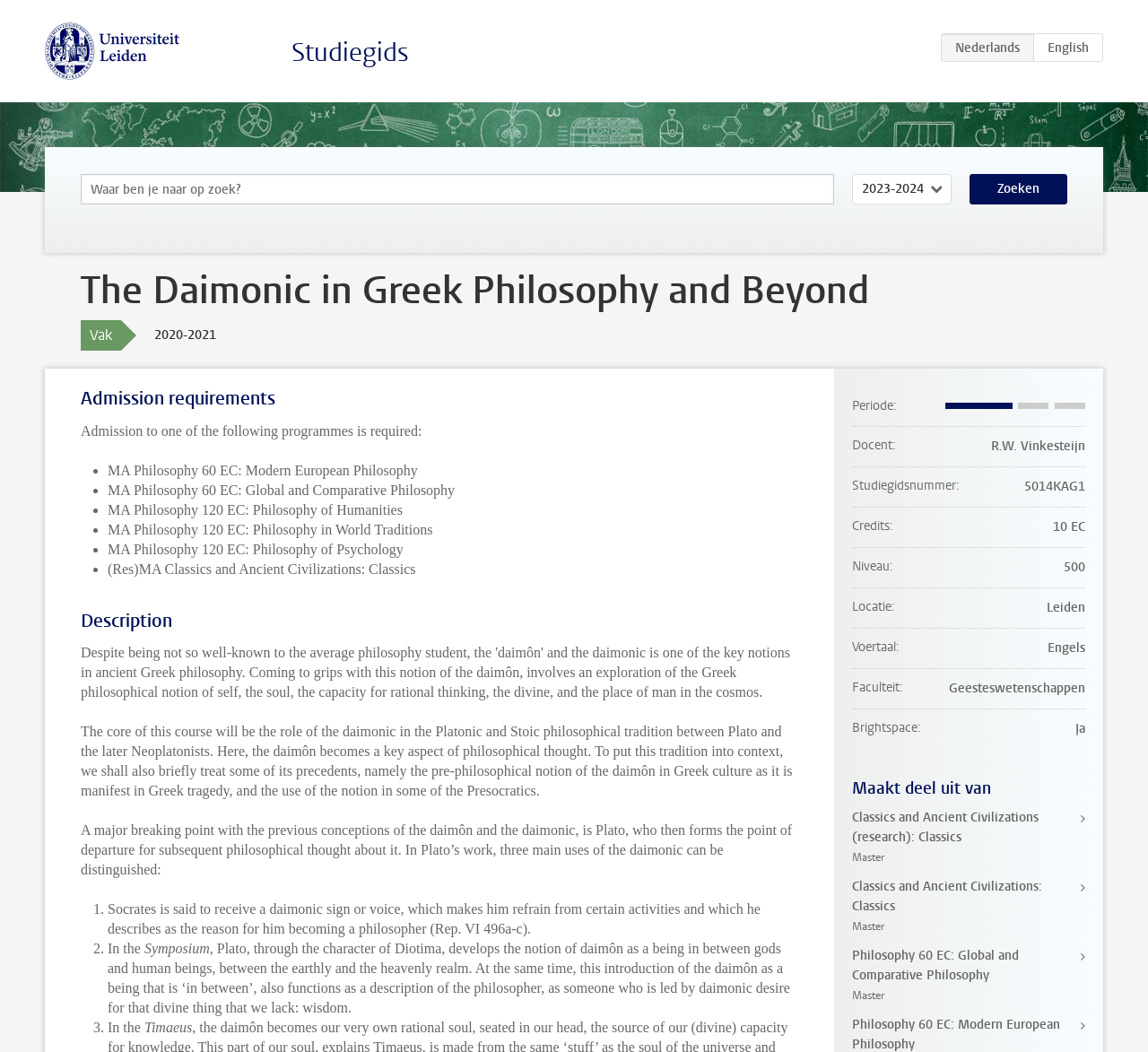Extract the top-level heading from the webpage and provide its text.

The Daimonic in Greek Philosophy and Beyond